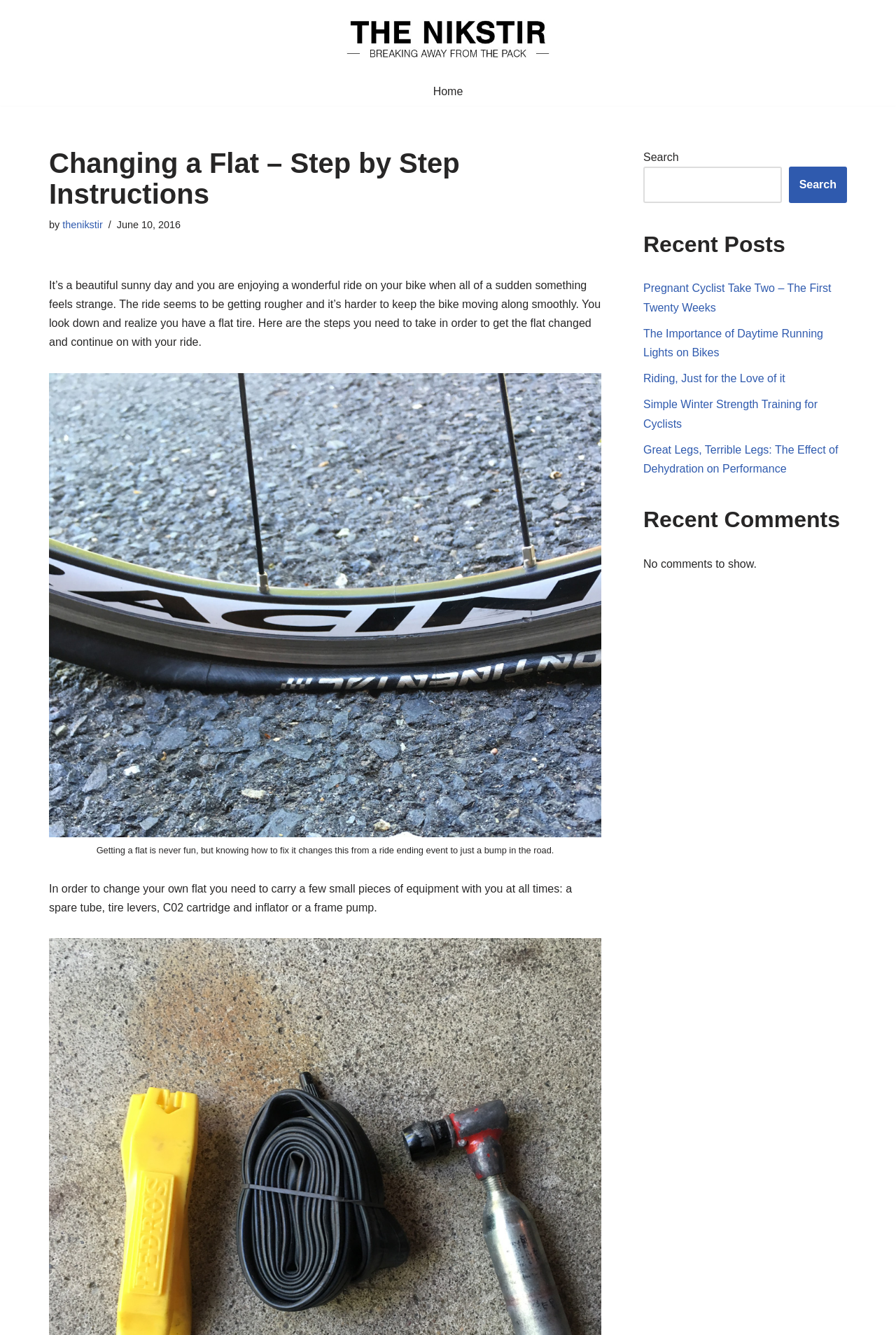Determine the coordinates of the bounding box for the clickable area needed to execute this instruction: "Click on the 'The Nikstir' link".

[0.363, 0.009, 0.637, 0.048]